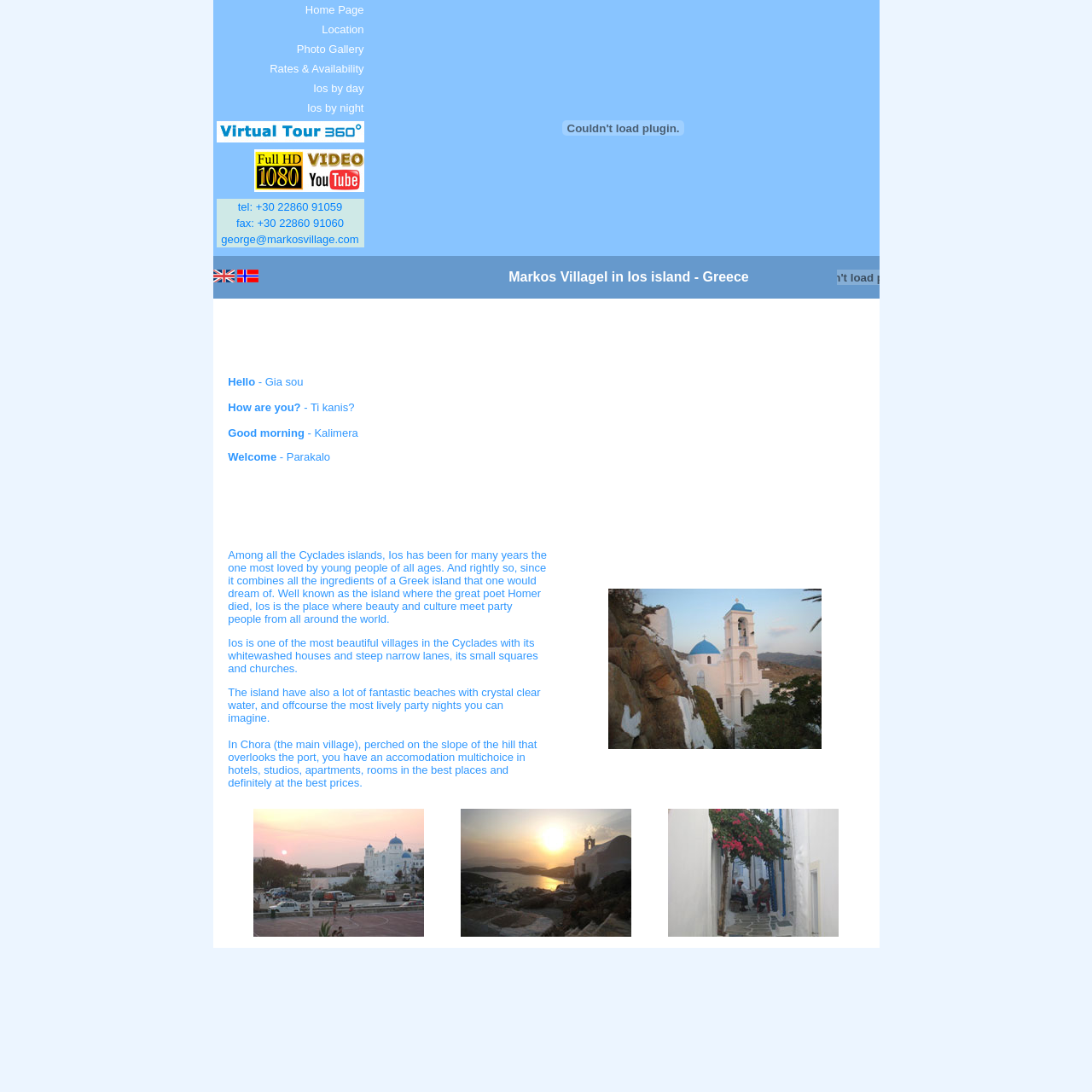From the given element description: "Ios by night", find the bounding box for the UI element. Provide the coordinates as four float numbers between 0 and 1, in the order [left, top, right, bottom].

[0.281, 0.093, 0.333, 0.105]